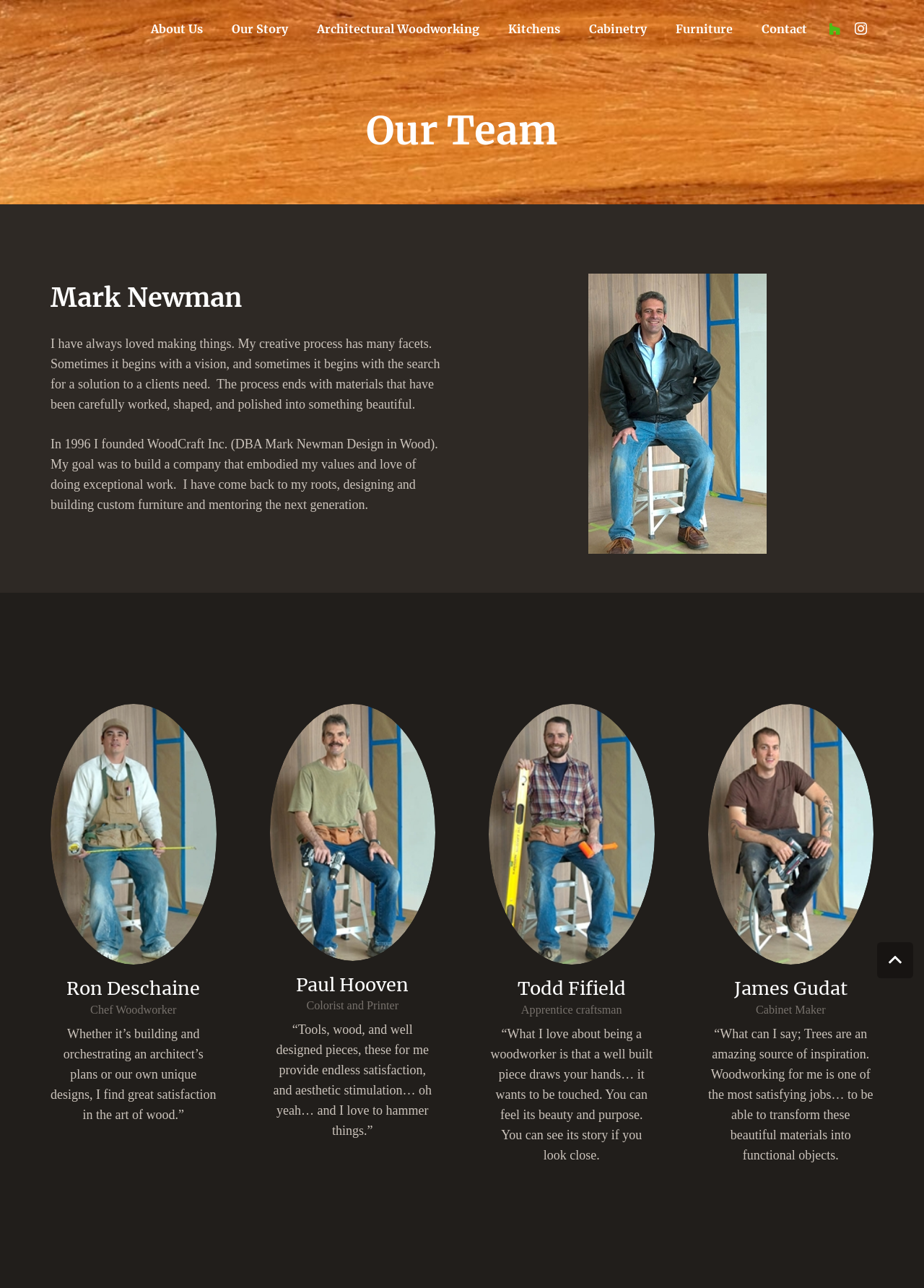Please provide the bounding box coordinates for the UI element as described: "Our Story". The coordinates must be four floats between 0 and 1, represented as [left, top, right, bottom].

[0.235, 0.008, 0.327, 0.036]